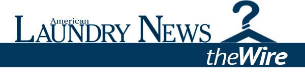What type of font is used for 'theWire'?
Provide a short answer using one word or a brief phrase based on the image.

modern sans-serif